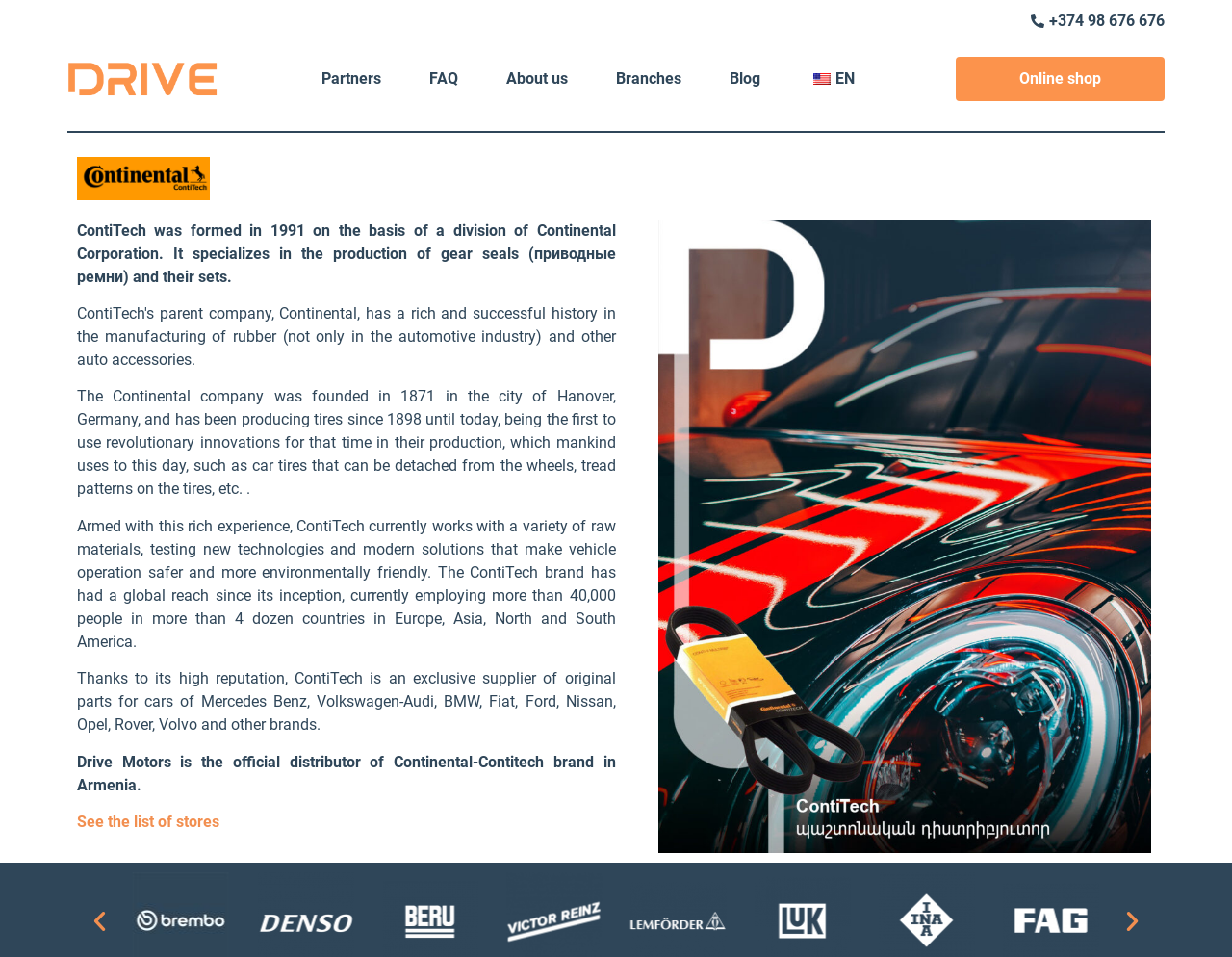Identify the bounding box coordinates for the region of the element that should be clicked to carry out the instruction: "Visit the online shop". The bounding box coordinates should be four float numbers between 0 and 1, i.e., [left, top, right, bottom].

[0.776, 0.06, 0.945, 0.106]